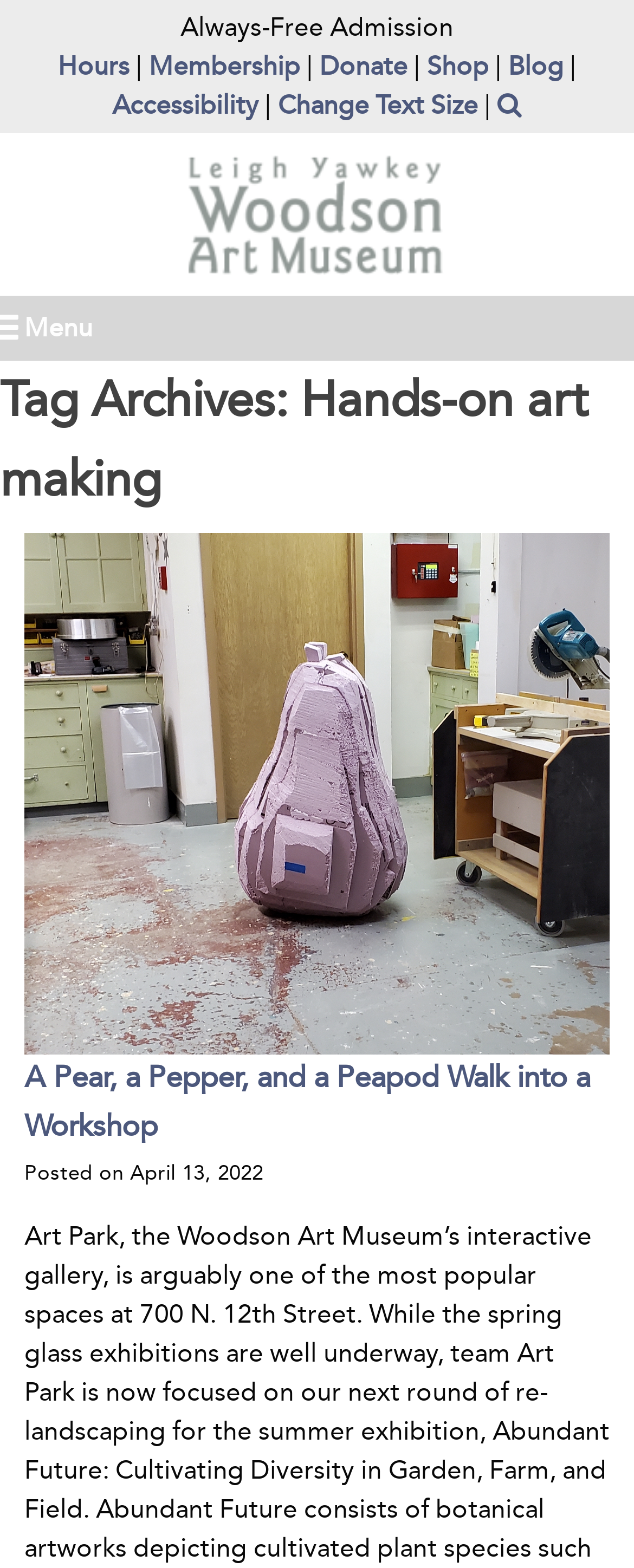Give a detailed account of the webpage, highlighting key information.

The webpage is about the Leigh Yawkey Woodson Art Museum, with a focus on hands-on art making. At the top, there is a section with several links, including "Hours", "Membership", "Donate", "Shop", "Blog", and "Accessibility", which are aligned horizontally and take up about half of the screen width. These links are separated by vertical lines. Below this section, there is a search icon and a link to change the text size.

On the left side of the page, there is a menu section with a "Menu" label at the top. Below the menu label, there is a large heading that reads "Tag Archives: Hands-on art making", which spans the entire width of the page.

The main content of the page features an image of a large styrofoam pear in a workshop, which takes up about two-thirds of the screen width. Below the image, there is a heading that reads "A Pear, a Pepper, and a Peapod Walk into a Workshop", followed by a link with the same text. There is also a paragraph of text that reads "Posted on April 13, 2022".

Overall, the webpage has a clean and organized layout, with a clear hierarchy of elements and a focus on showcasing the museum's hands-on art making activities.